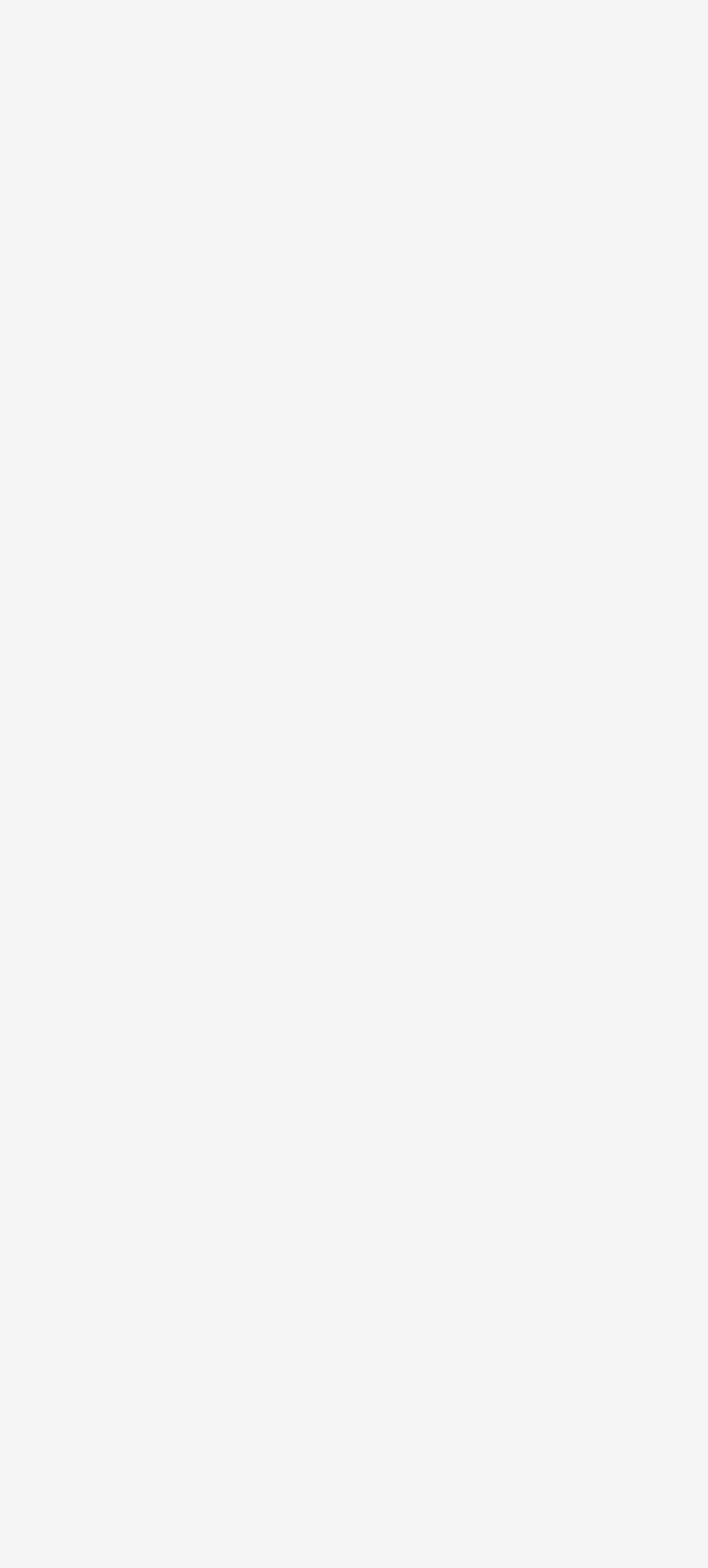How many textboxes are required?
Based on the image, give a concise answer in the form of a single word or short phrase.

3